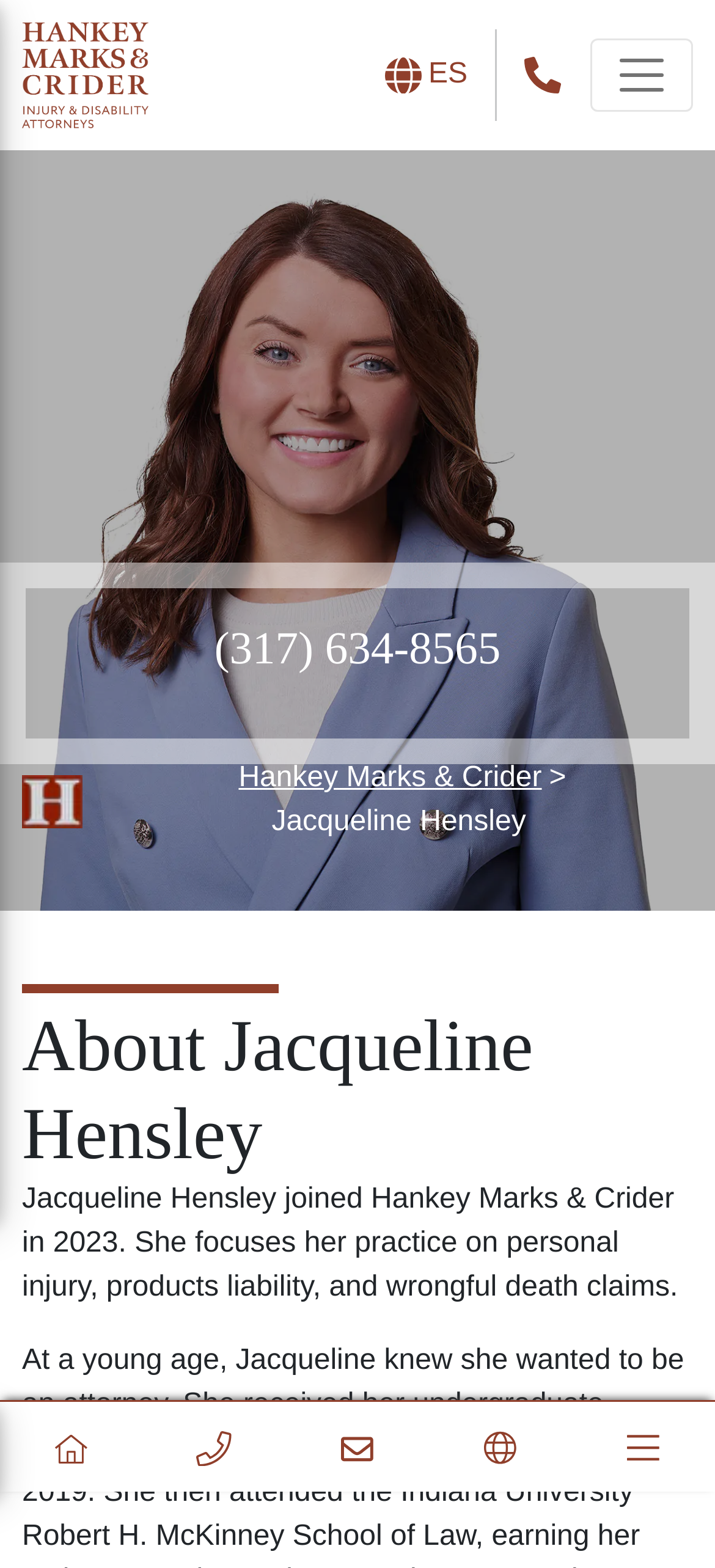What is the language option available on the webpage?
From the image, respond with a single word or phrase.

ES